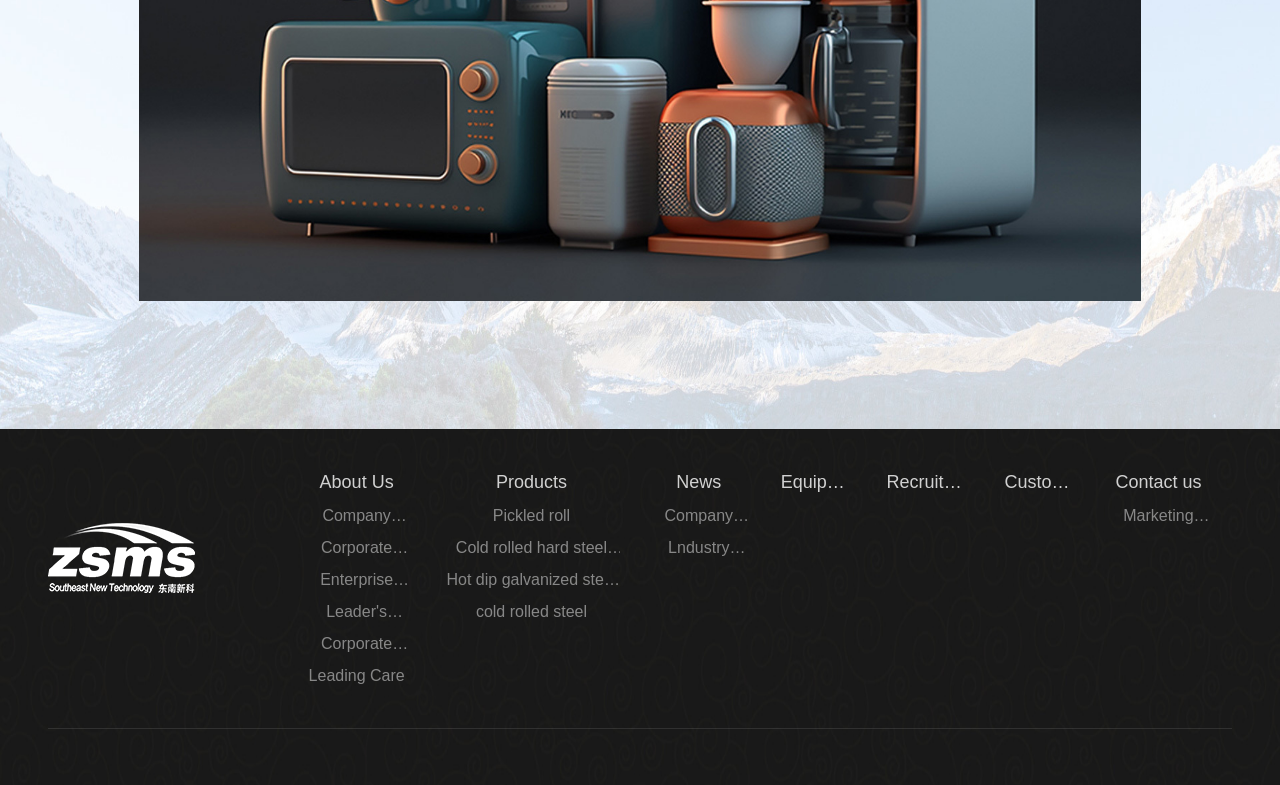Can you show the bounding box coordinates of the region to click on to complete the task described in the instruction: "Read company news"?

[0.508, 0.637, 0.584, 0.678]